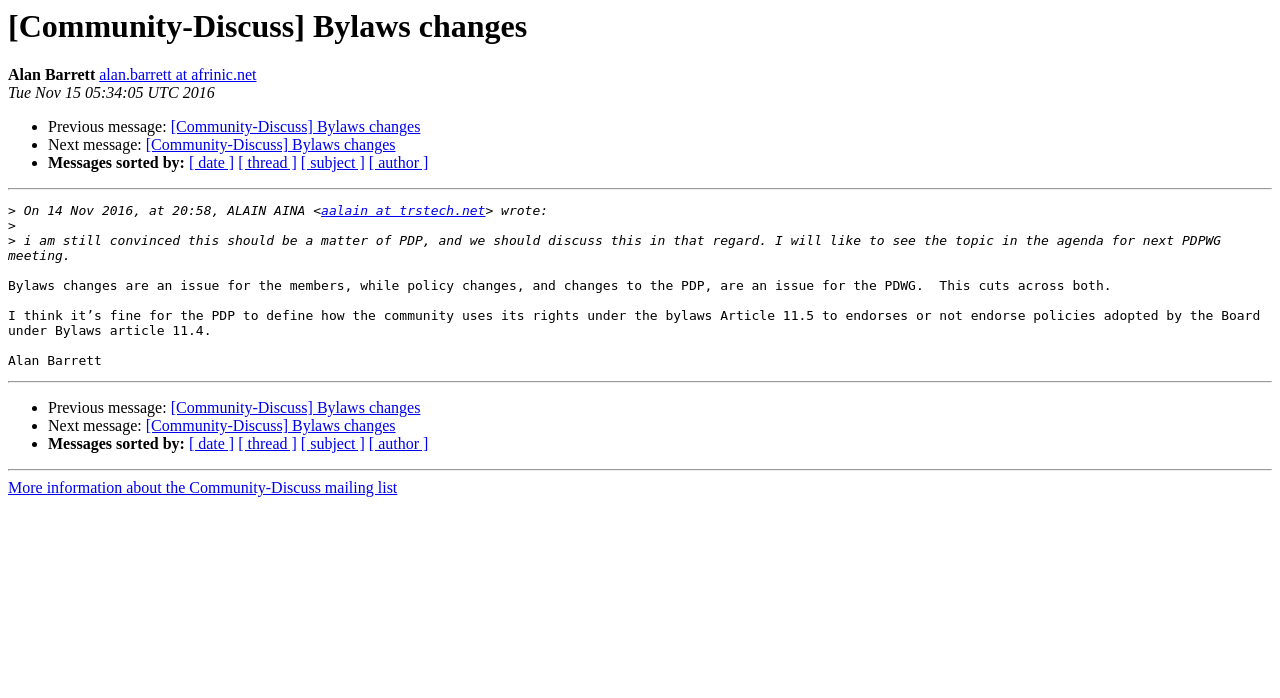What are the options to sort messages by?
Give a single word or phrase answer based on the content of the image.

date, thread, subject, author